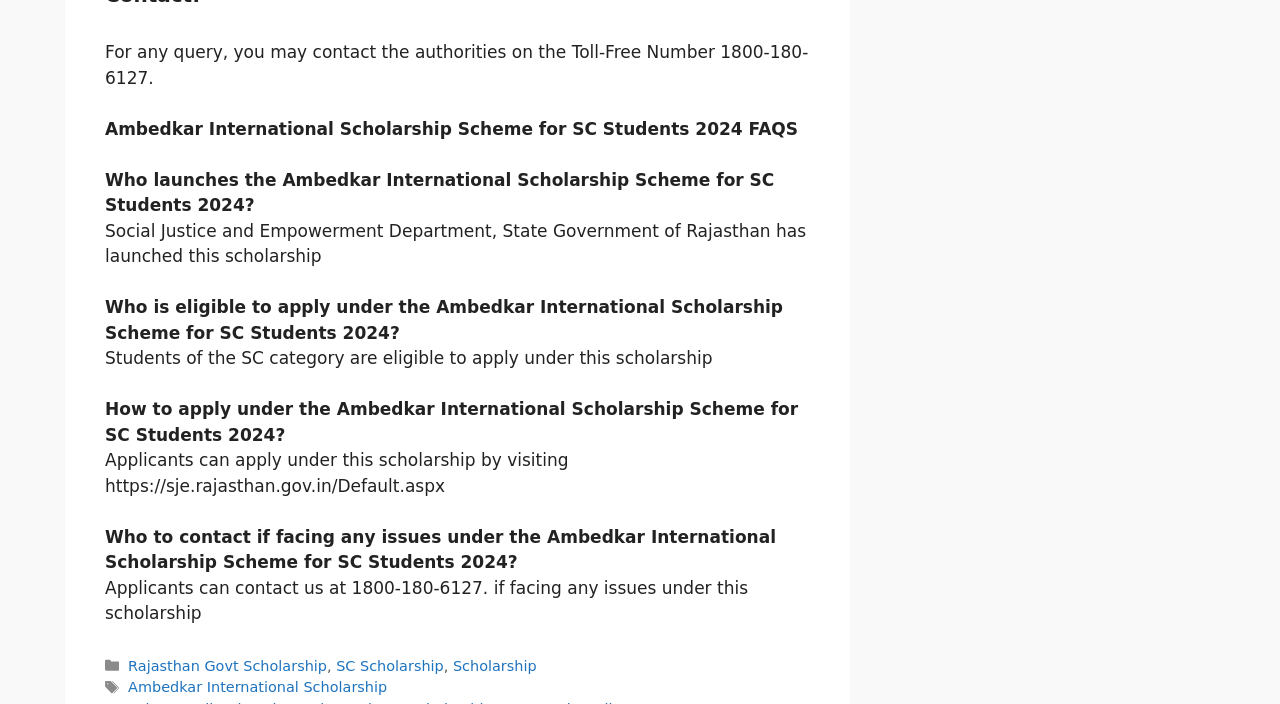Identify the bounding box for the element characterized by the following description: "parent_node: Comment name="url" placeholder="Website"".

[0.082, 0.428, 0.348, 0.495]